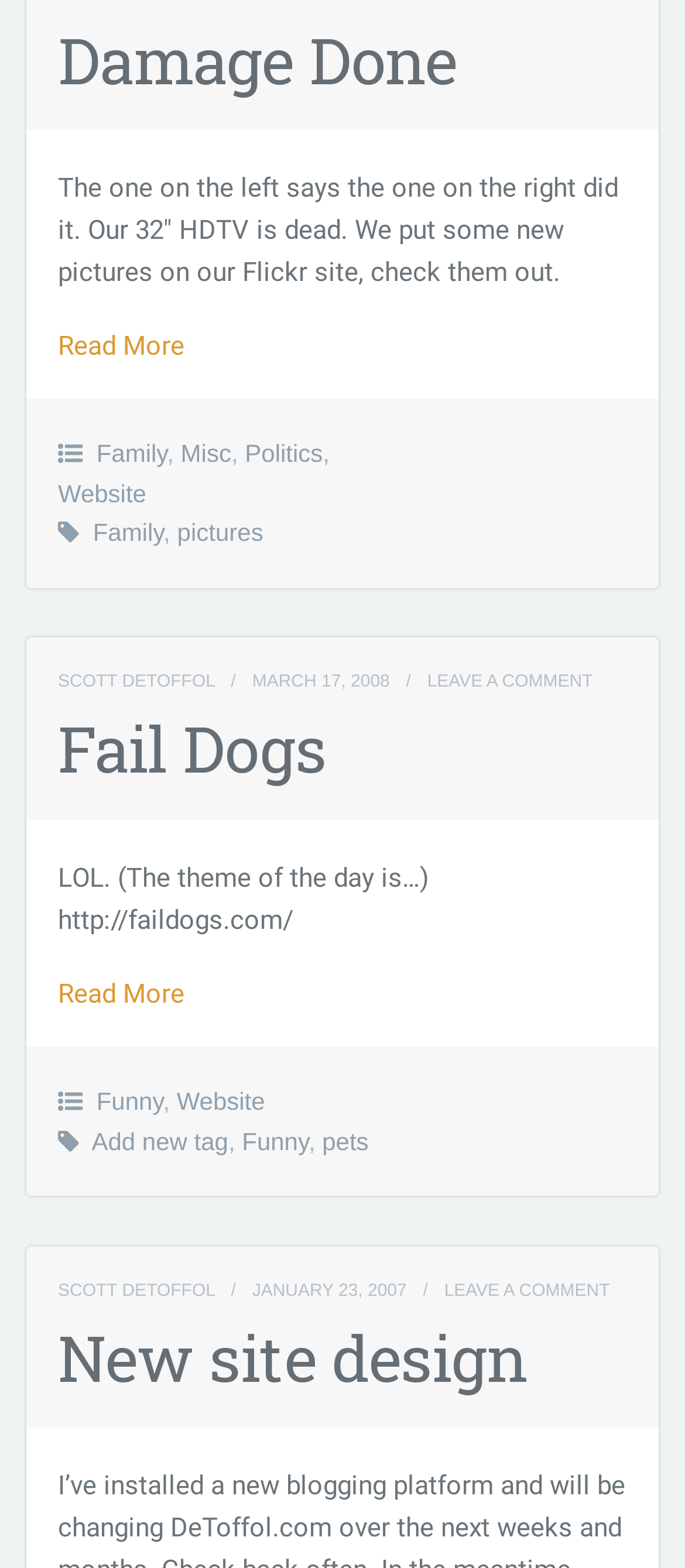Please predict the bounding box coordinates of the element's region where a click is necessary to complete the following instruction: "Read 'RMB 900m earmarked to build schools'". The coordinates should be represented by four float numbers between 0 and 1, i.e., [left, top, right, bottom].

None